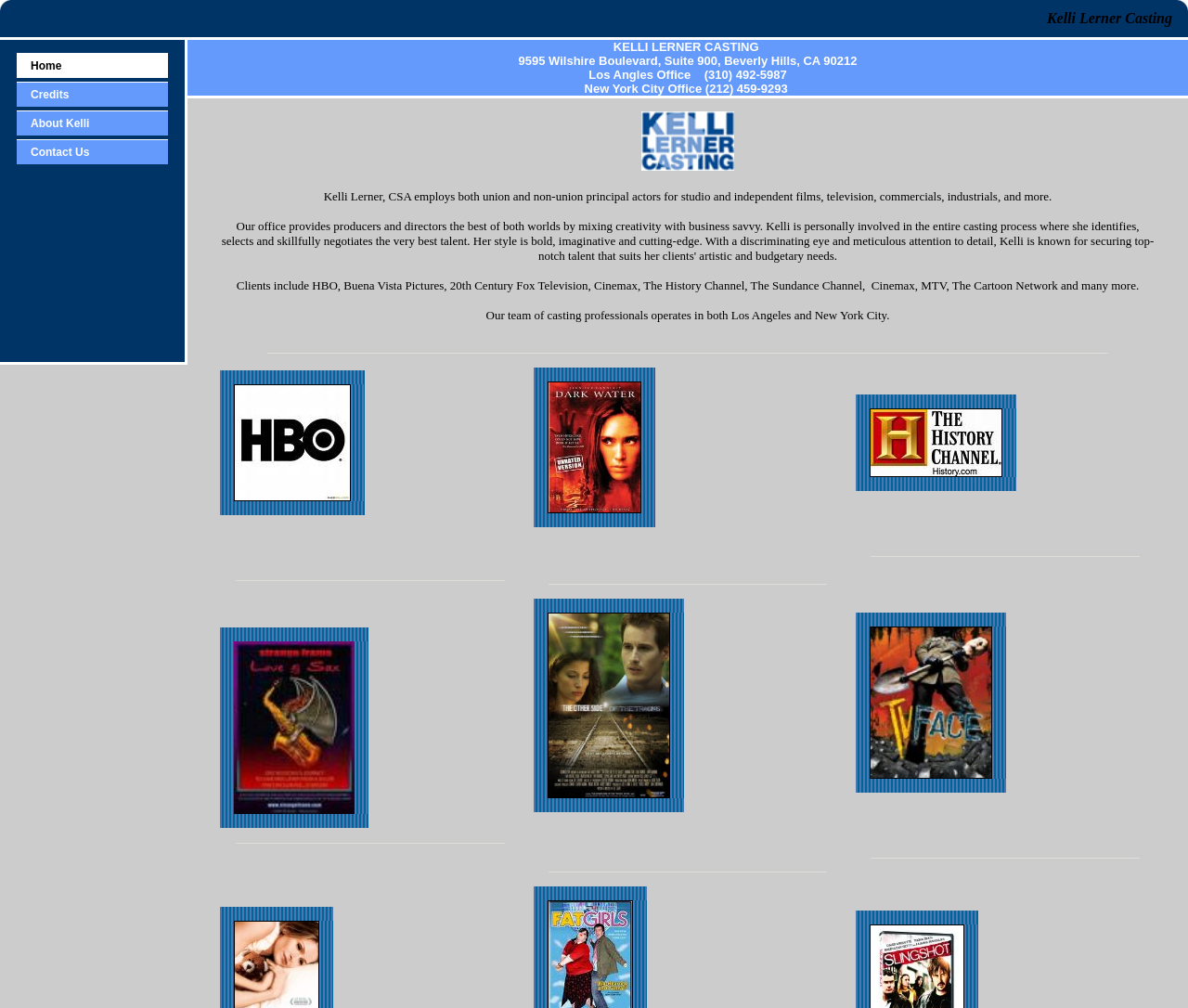Using the information in the image, give a detailed answer to the following question: What is the name of the TV channel mentioned in the webpage?

The webpage mentions HBO as one of the clients of Kelli Lerner Casting, indicating that it is a TV channel.